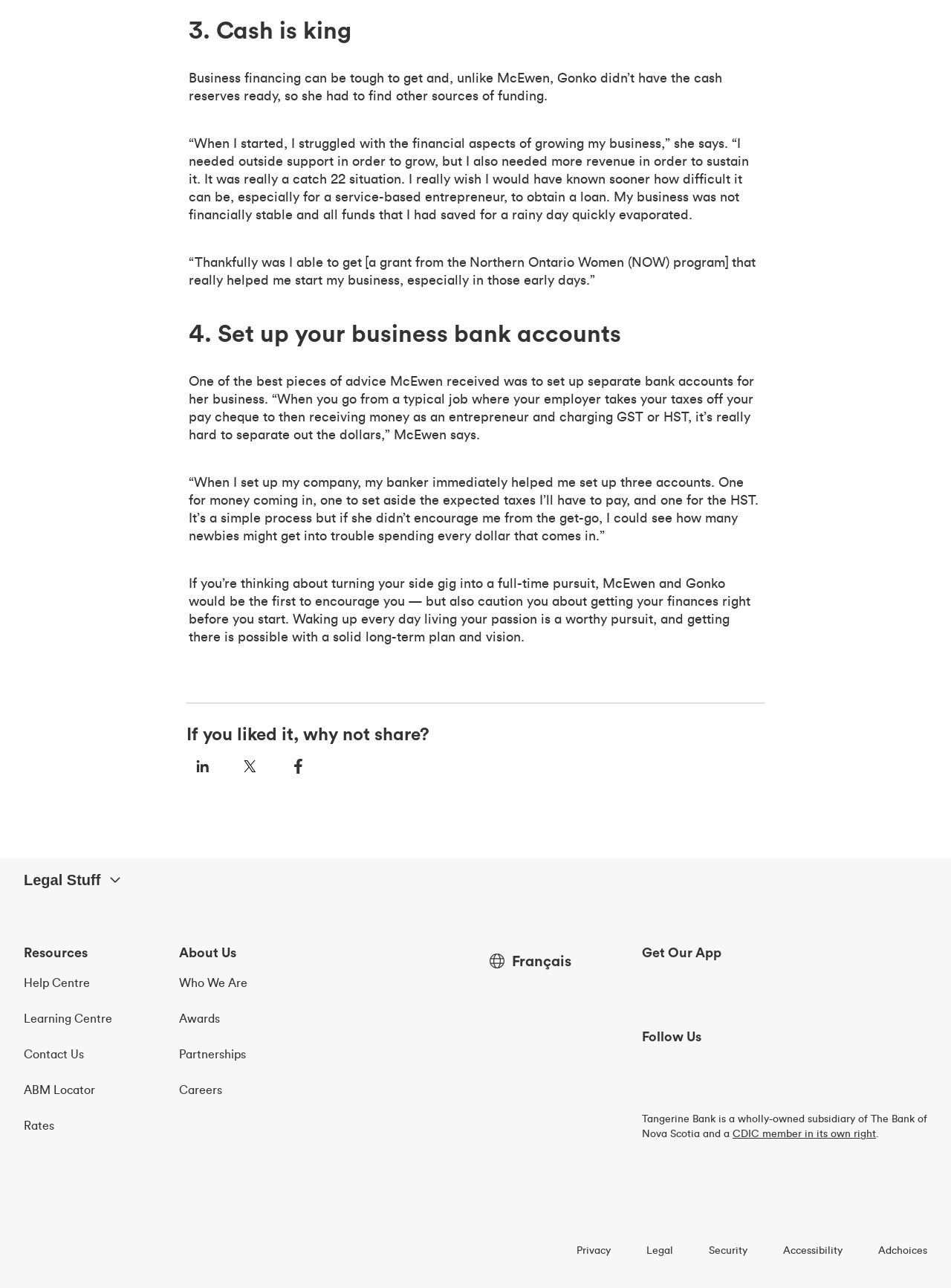Please find the bounding box coordinates for the clickable element needed to perform this instruction: "Contact Us".

[0.025, 0.812, 0.088, 0.824]